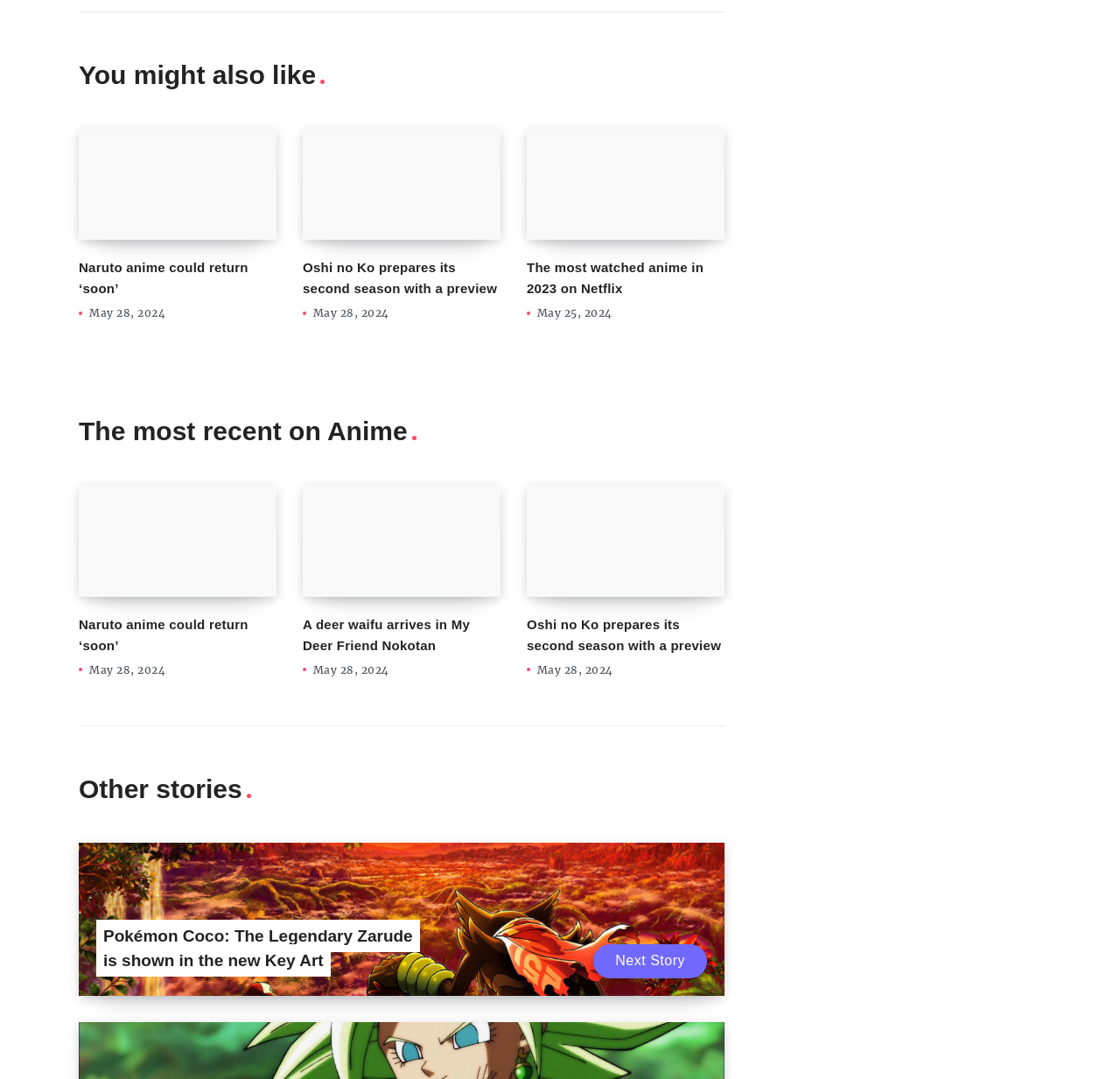Identify the bounding box coordinates of the element that should be clicked to fulfill this task: "Post a comment". The coordinates should be provided as four float numbers between 0 and 1, i.e., [left, top, right, bottom].

None